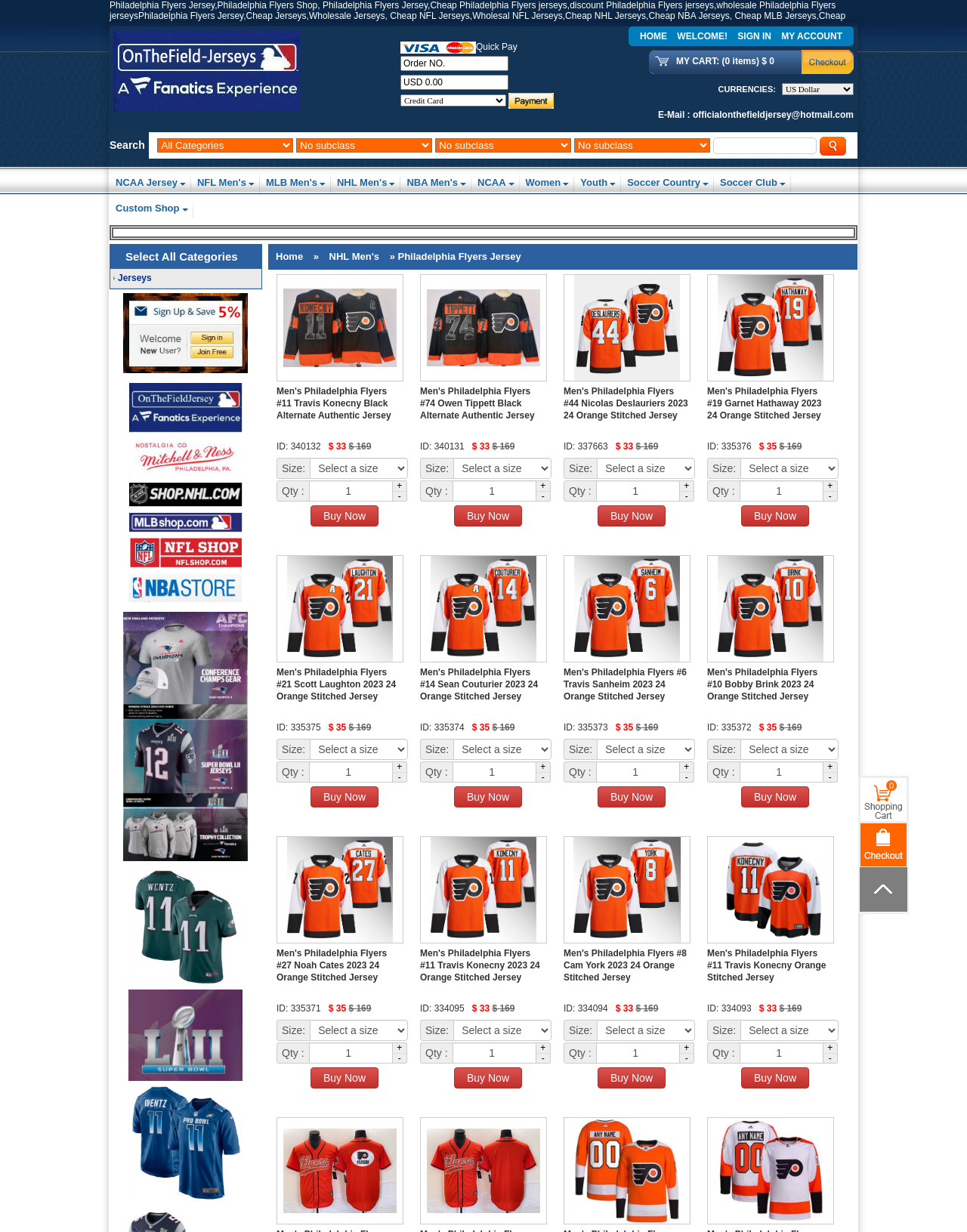Given the element description "parent_node: Size: value="Buy Now"" in the screenshot, predict the bounding box coordinates of that UI element.

[0.321, 0.41, 0.391, 0.427]